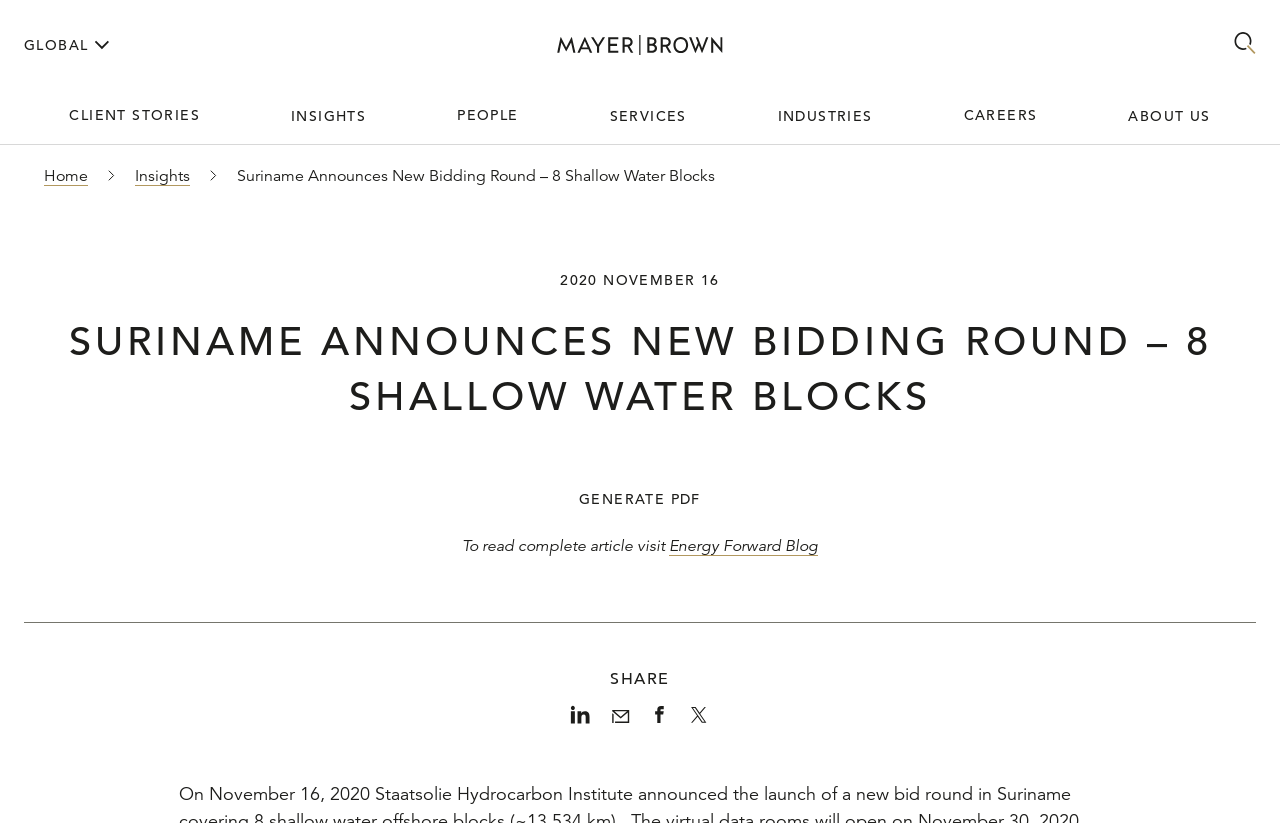What is the date of the article? Look at the image and give a one-word or short phrase answer.

2020 NOVEMBER 16